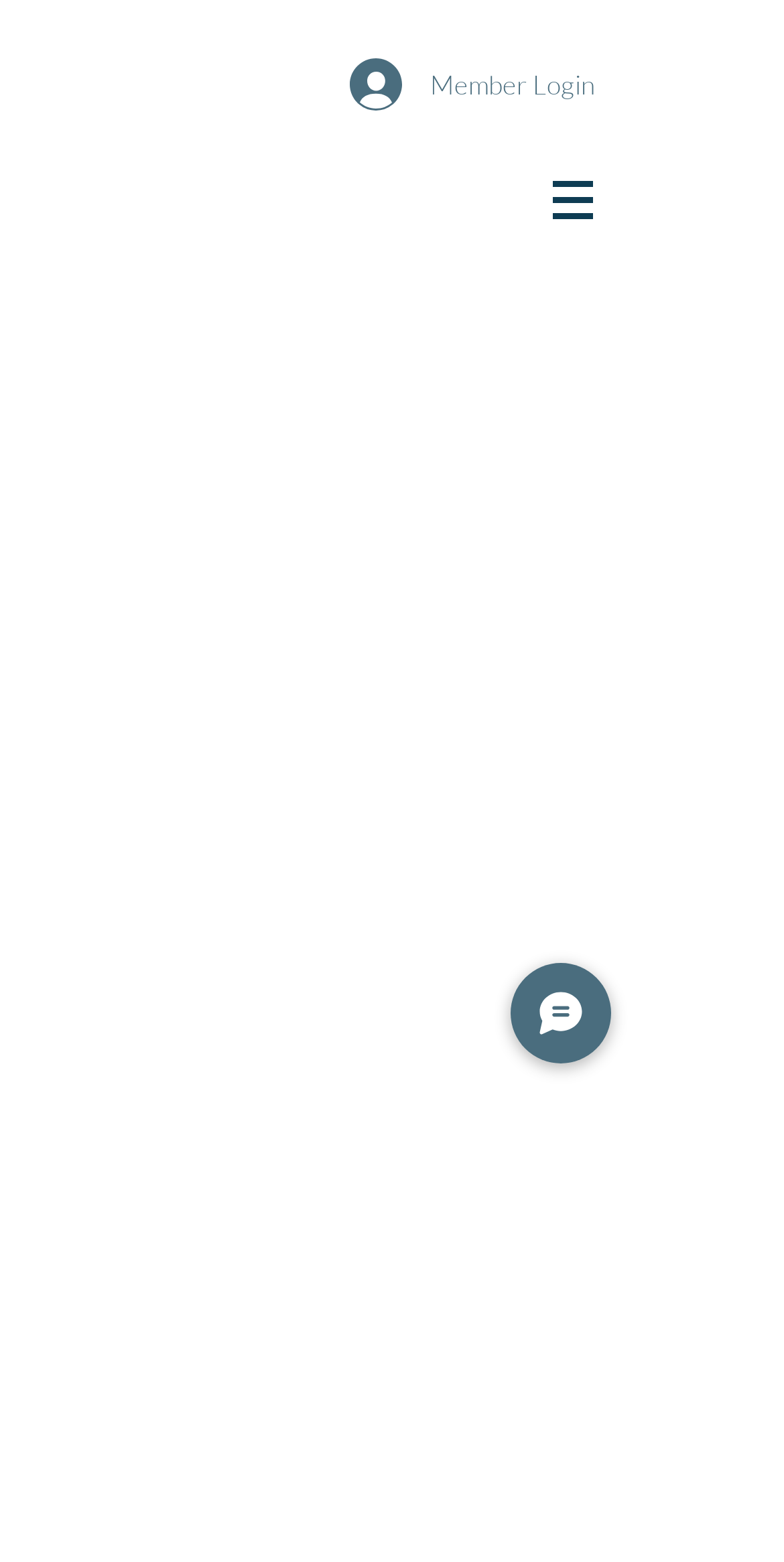Answer the question below in one word or phrase:
What is located at the top right corner of the webpage?

Member Login button